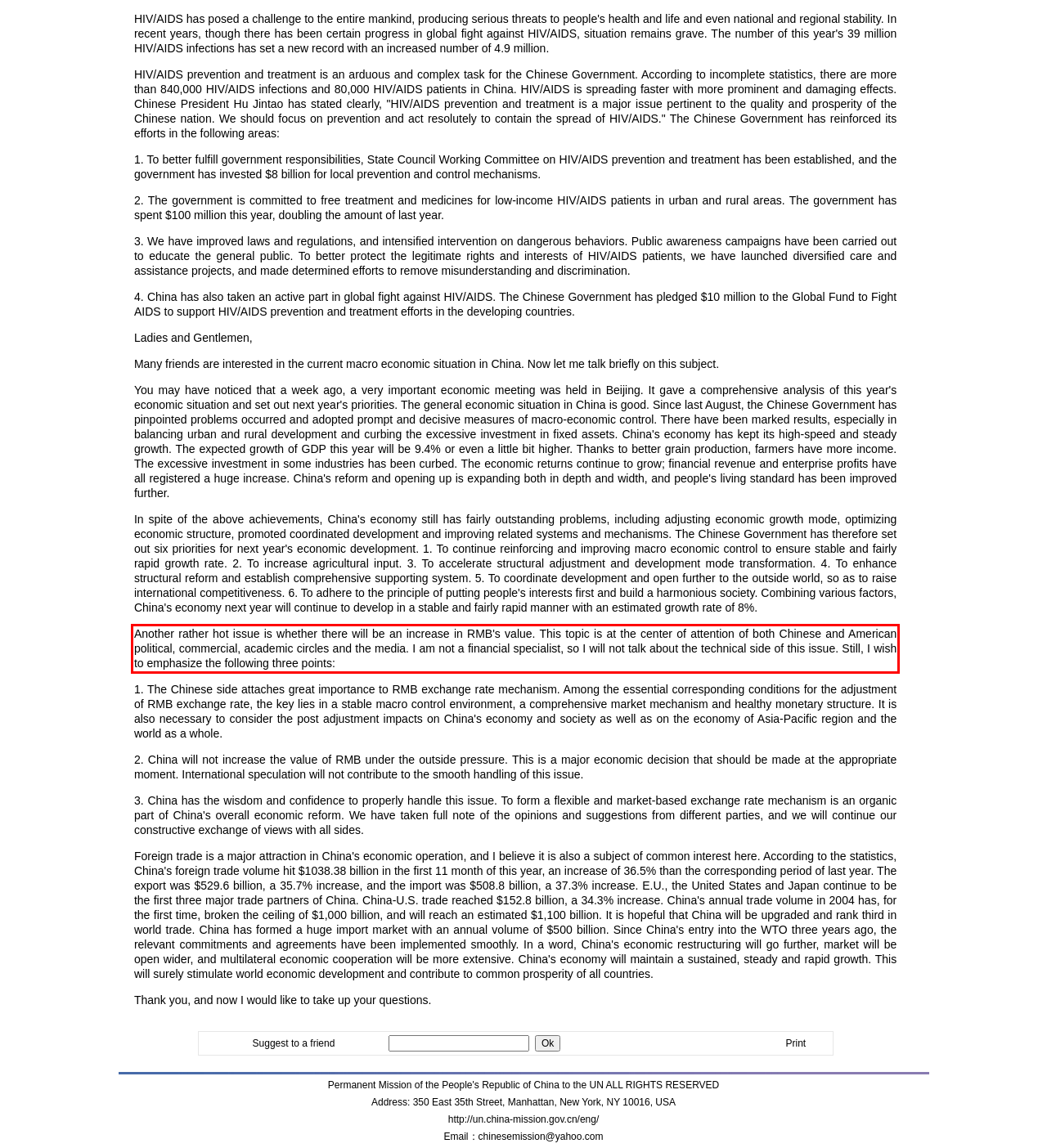Using OCR, extract the text content found within the red bounding box in the given webpage screenshot.

Another rather hot issue is whether there will be an increase in RMB's value. This topic is at the center of attention of both Chinese and American political, commercial, academic circles and the media. I am not a financial specialist, so I will not talk about the technical side of this issue. Still, I wish to emphasize the following three points: